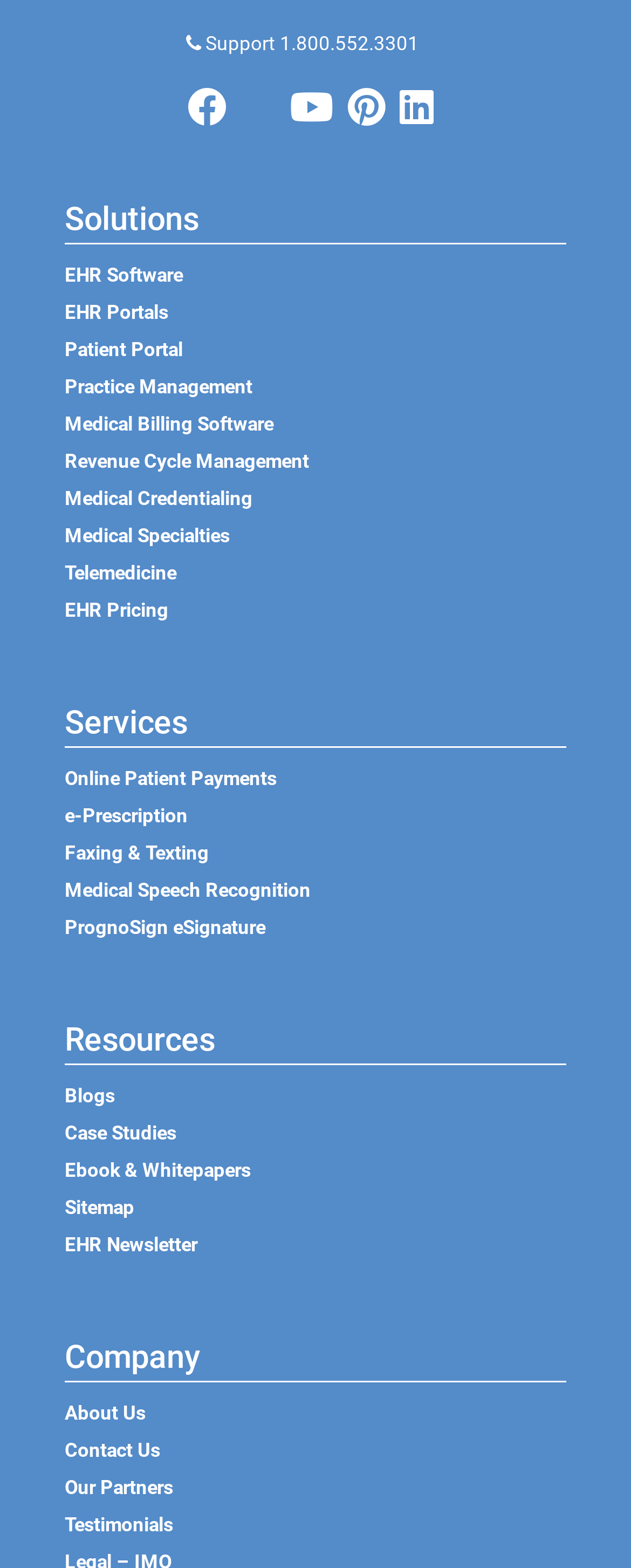How many links are under the 'Solutions' heading? Please answer the question using a single word or phrase based on the image.

11